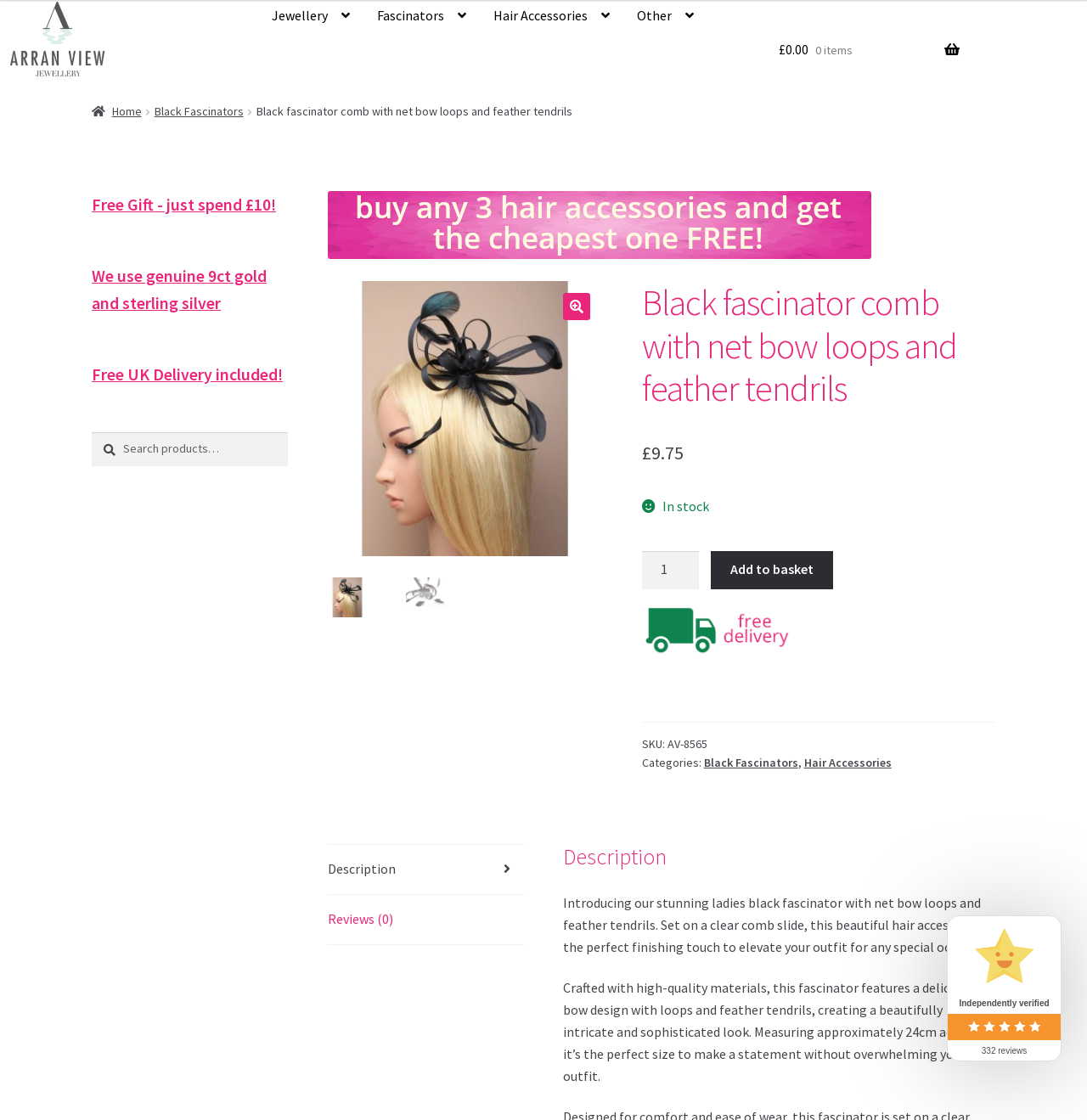Identify and provide the text of the main header on the webpage.

Black fascinator comb with net bow loops and feather tendrils